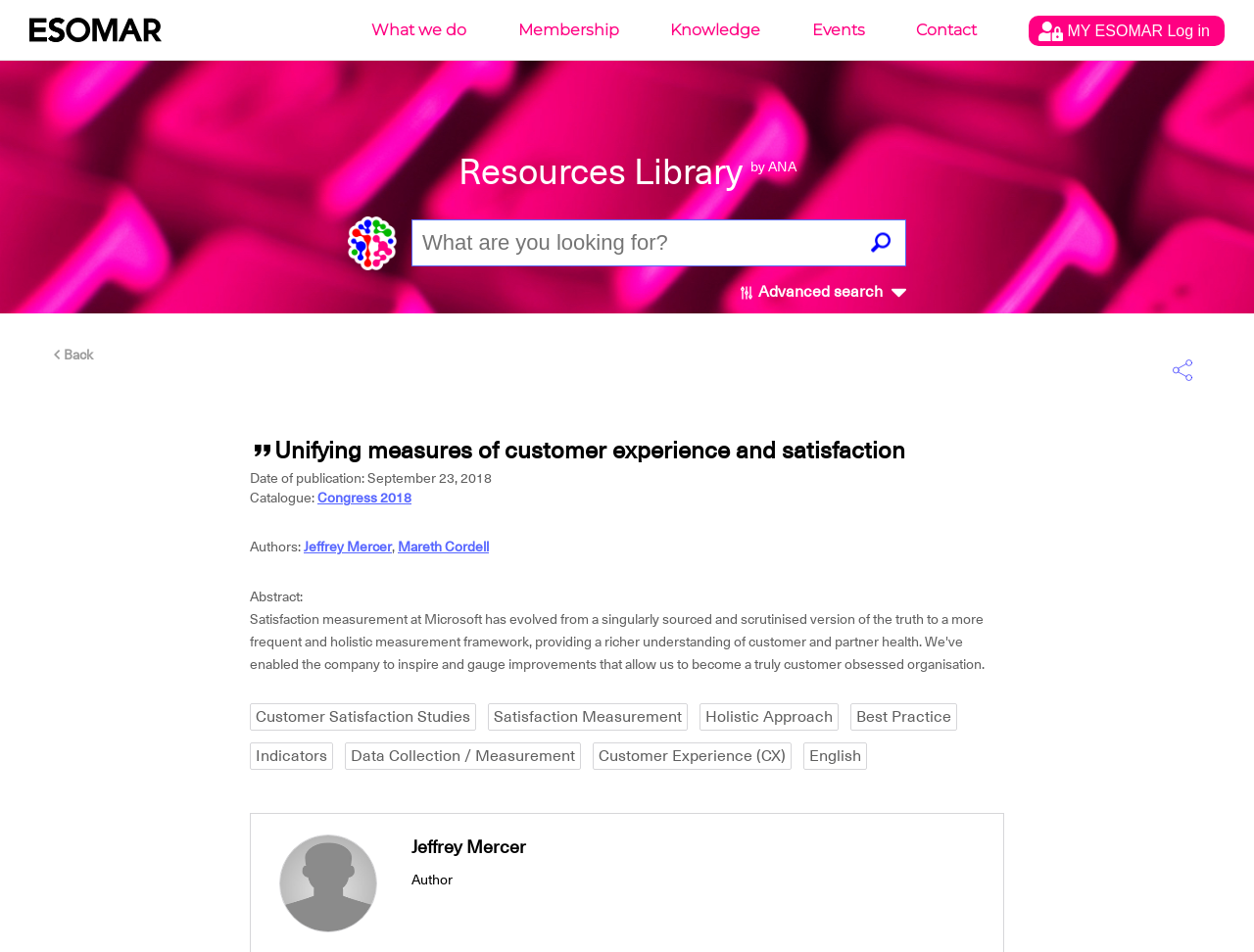Locate the bounding box of the UI element described by: "Holistic Approach" in the given webpage screenshot.

[0.558, 0.739, 0.669, 0.767]